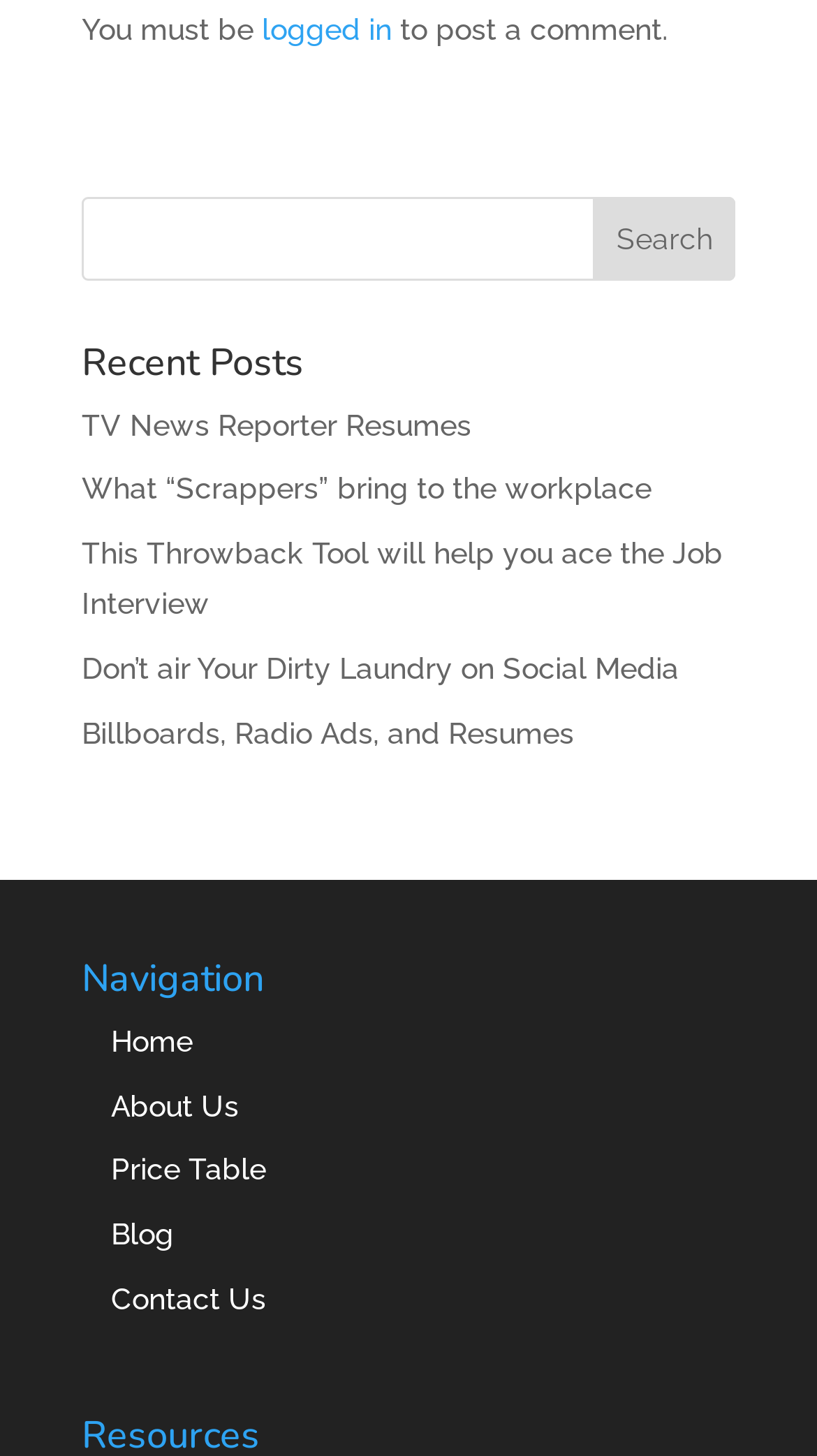Provide a brief response to the question below using one word or phrase:
What is the first recent post?

TV News Reporter Resumes